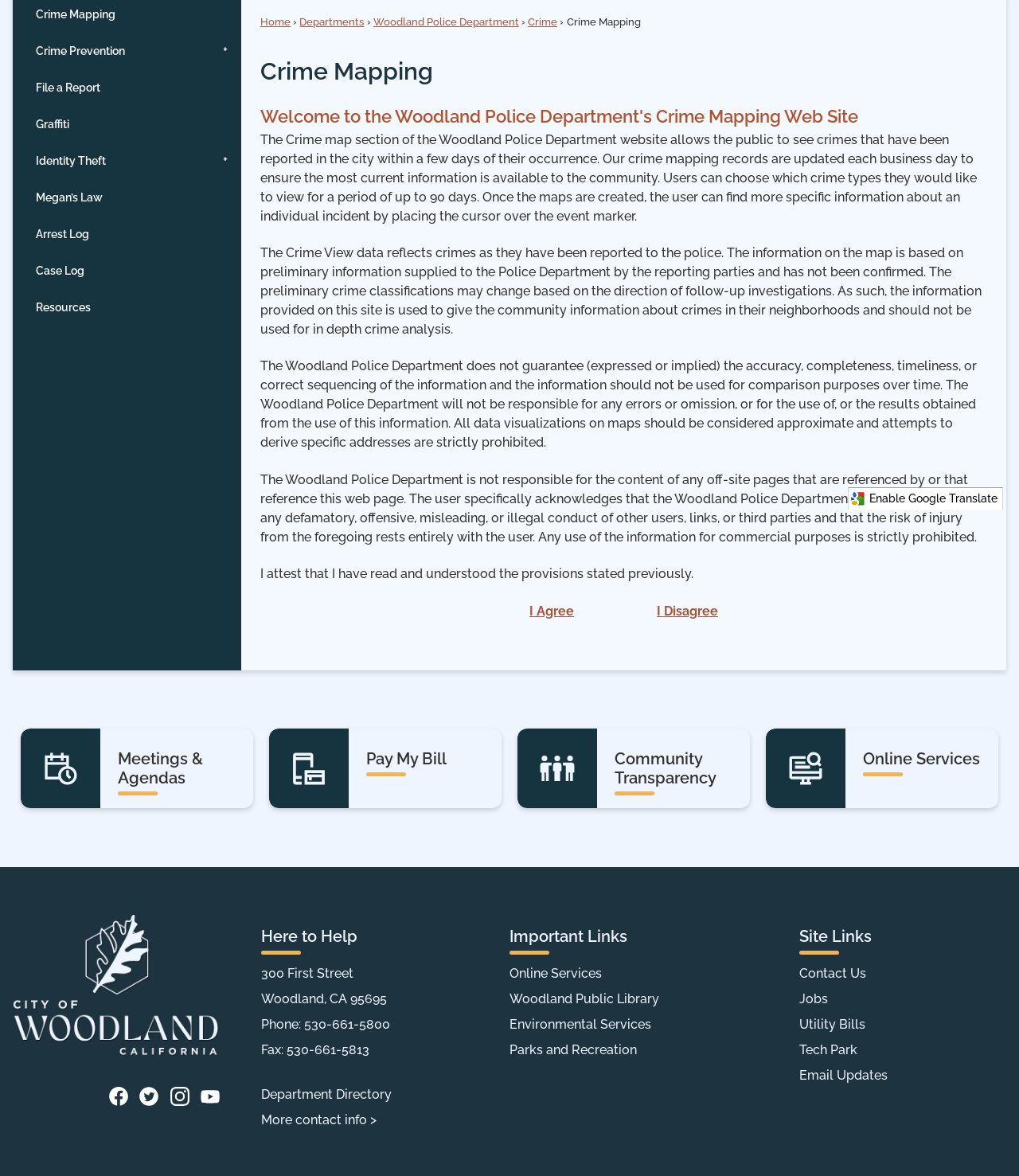Please specify the bounding box coordinates in the format (top-left x, top-left y, bottom-right x, bottom-right y), with all values as floating point numbers between 0 and 1. Identify the bounding box of the UI element described by: alt="Woodland California Home Page"

[0.012, 0.777, 0.216, 0.899]